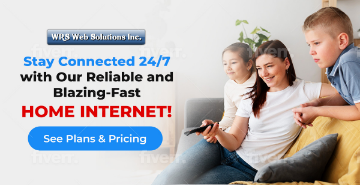What is the purpose of the button below the announcement?
Based on the image content, provide your answer in one word or a short phrase.

to explore service options